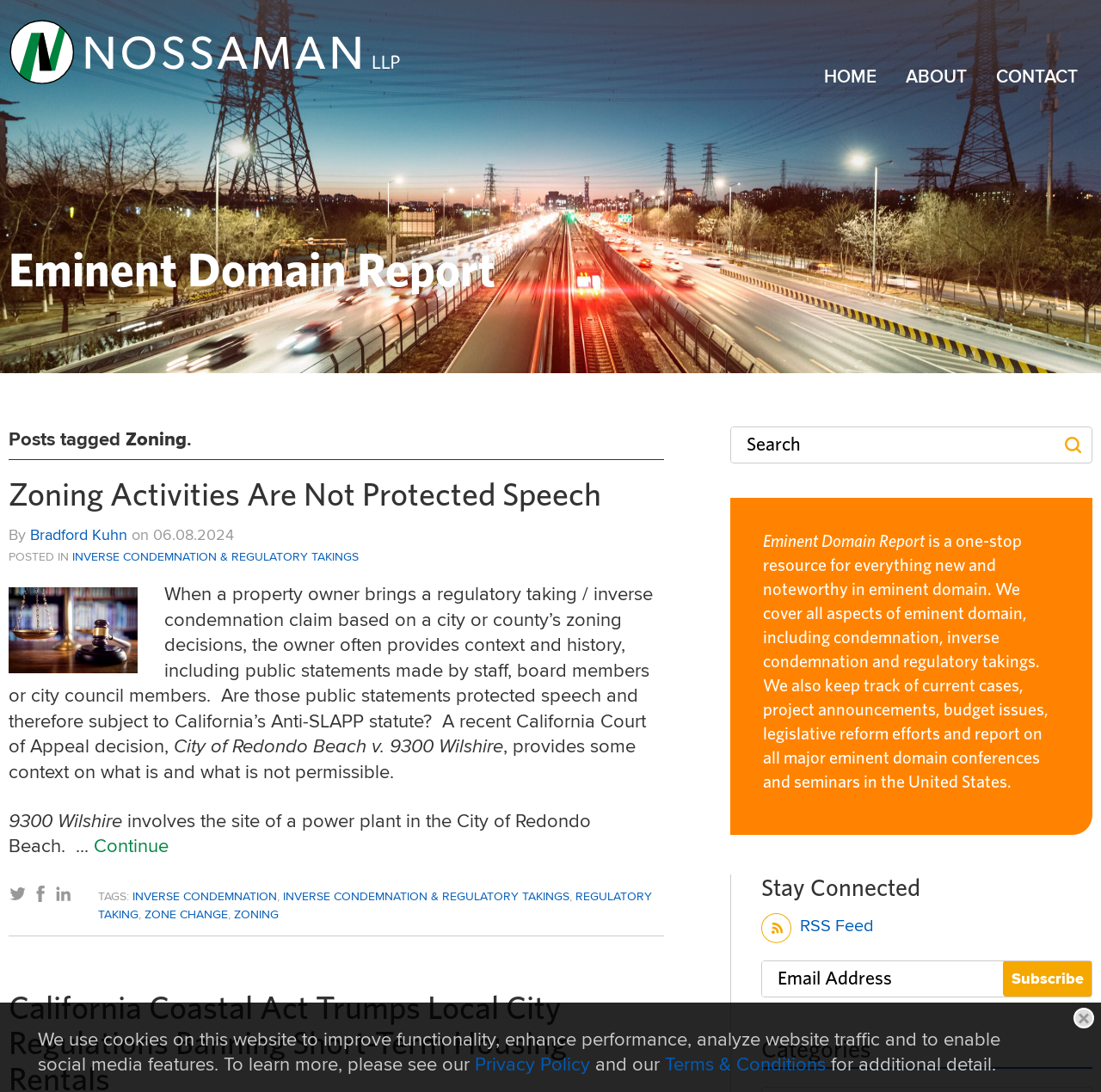Please identify and generate the text content of the webpage's main heading.

Eminent Domain Report